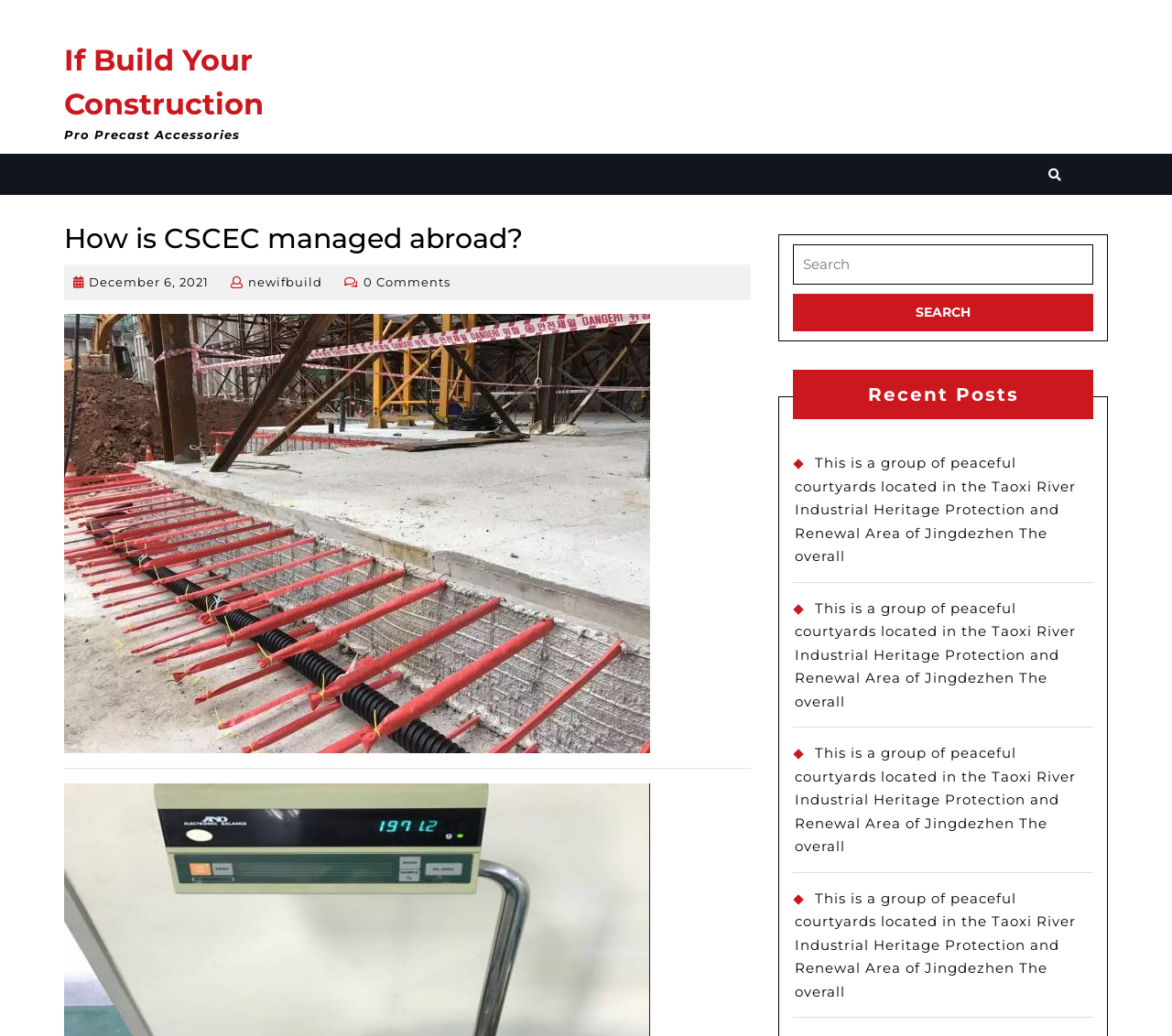Using floating point numbers between 0 and 1, provide the bounding box coordinates in the format (top-left x, top-left y, bottom-right x, bottom-right y). Locate the UI element described here: alt="Facebook Group Icon"

None